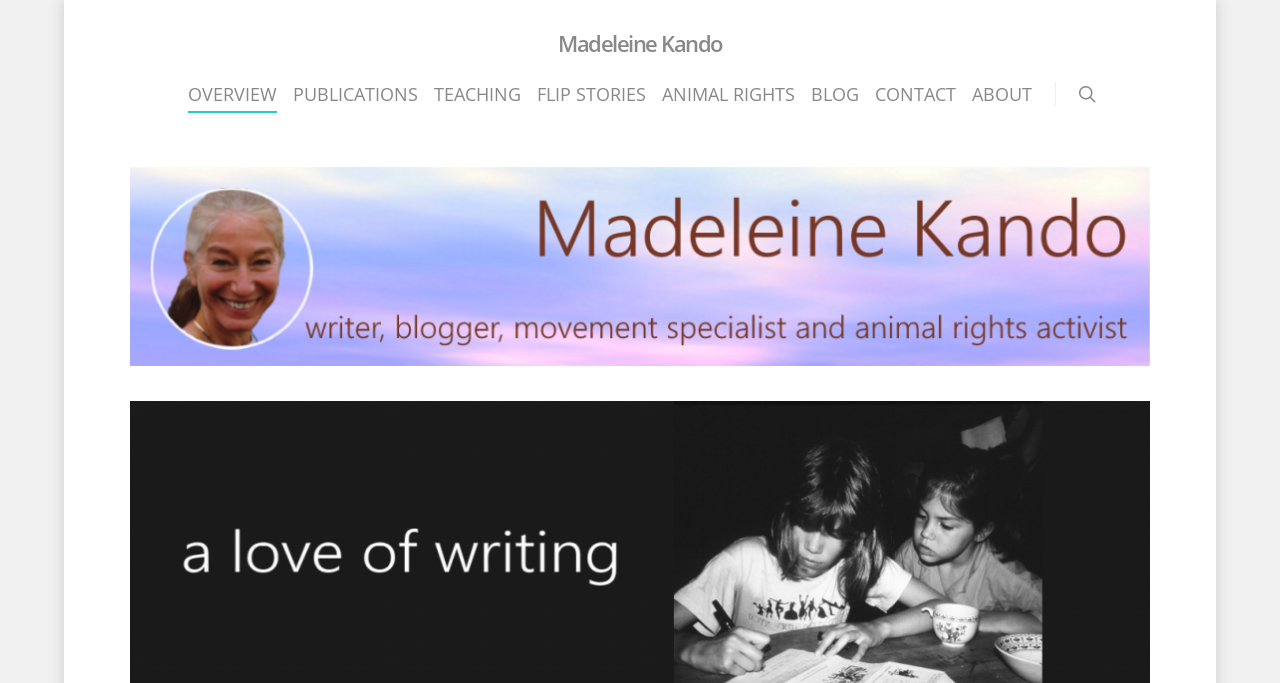Find the bounding box coordinates for the area that must be clicked to perform this action: "go to overview page".

[0.147, 0.12, 0.217, 0.186]